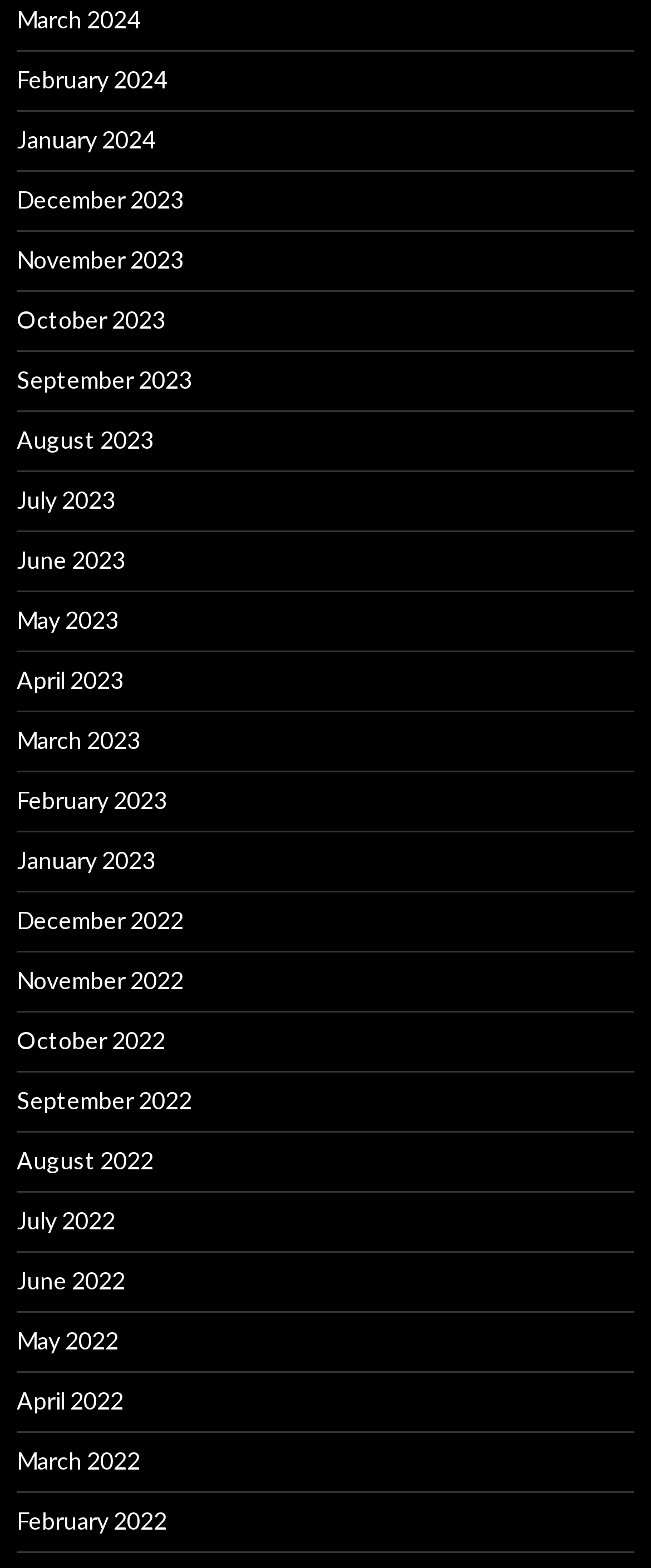Can you find the bounding box coordinates for the element that needs to be clicked to execute this instruction: "browse January 2022"? The coordinates should be given as four float numbers between 0 and 1, i.e., [left, top, right, bottom].

[0.026, 0.539, 0.238, 0.557]